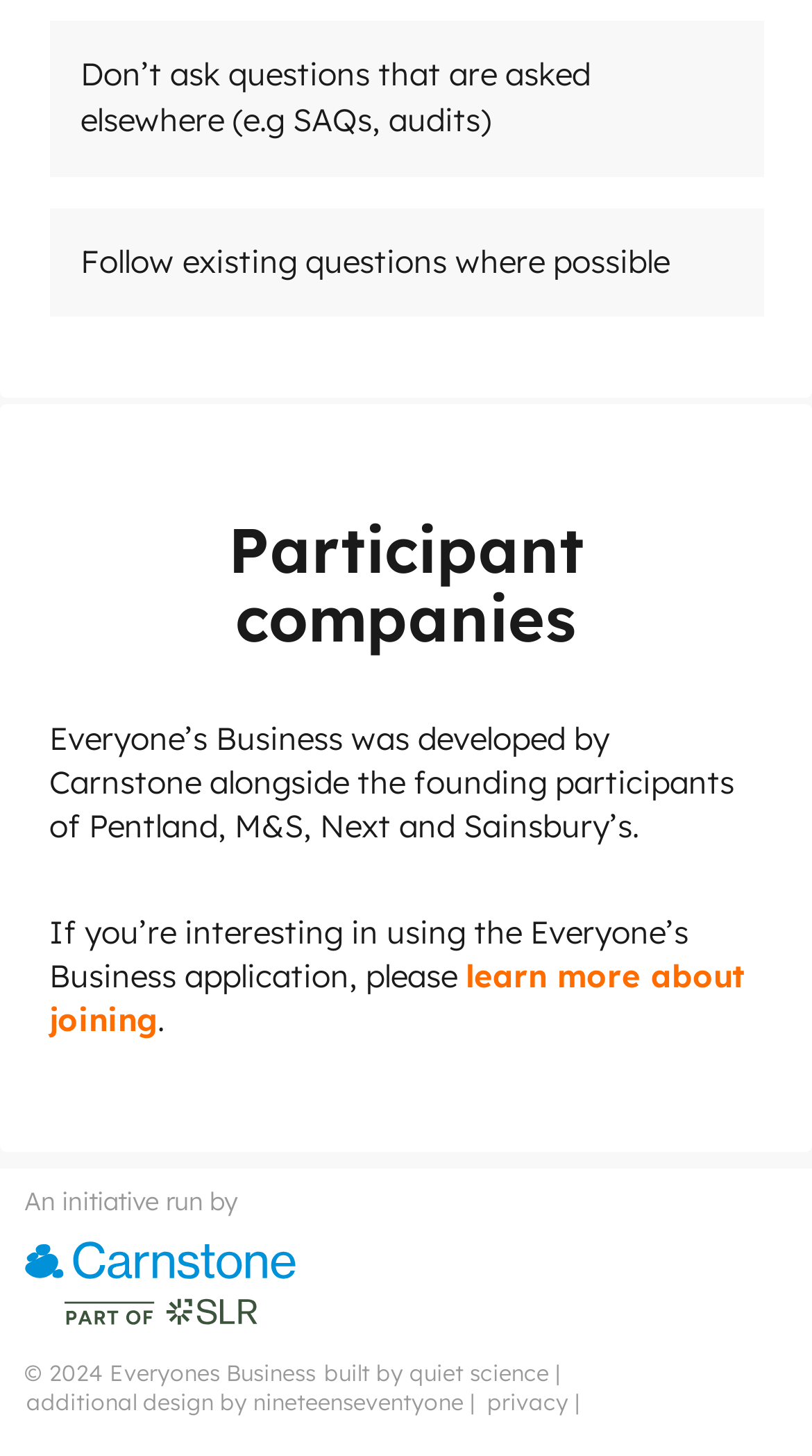What is Everyone's Business developed by?
Use the image to answer the question with a single word or phrase.

Carnstone